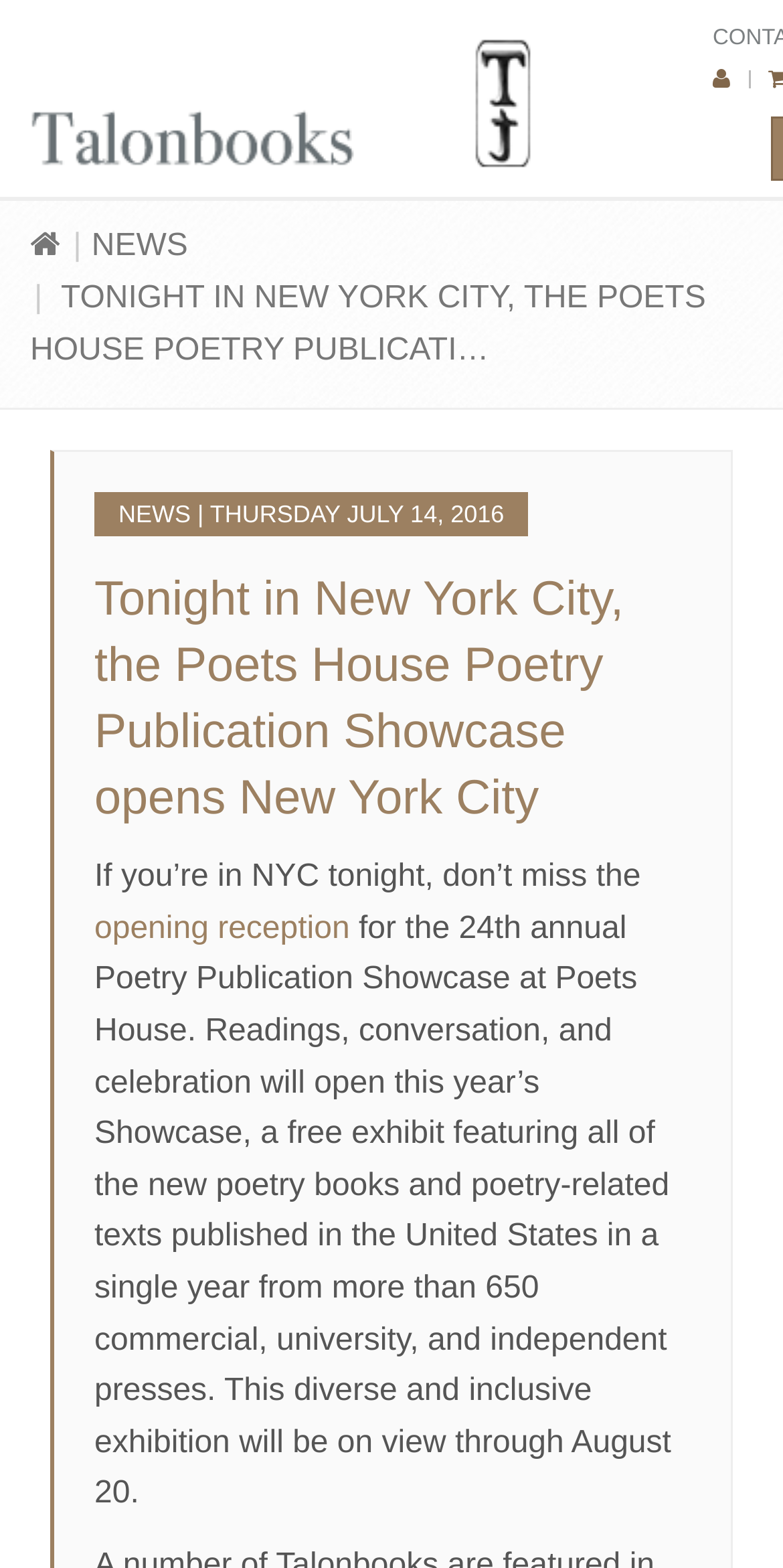Please locate the UI element described by "News" and provide its bounding box coordinates.

[0.117, 0.147, 0.24, 0.168]